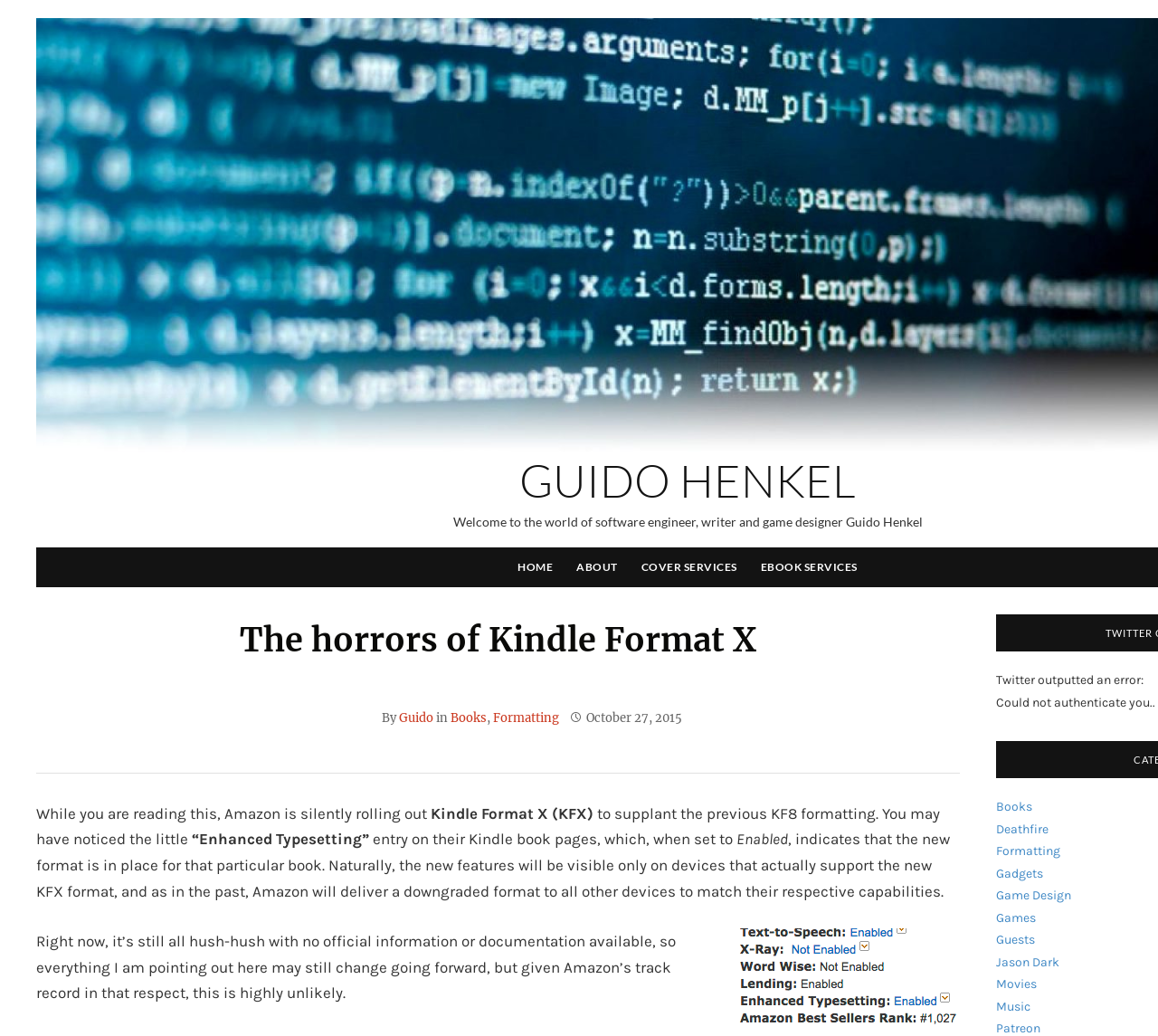Identify the bounding box coordinates of the area you need to click to perform the following instruction: "Click on the 'ABOUT' link".

[0.496, 0.528, 0.535, 0.567]